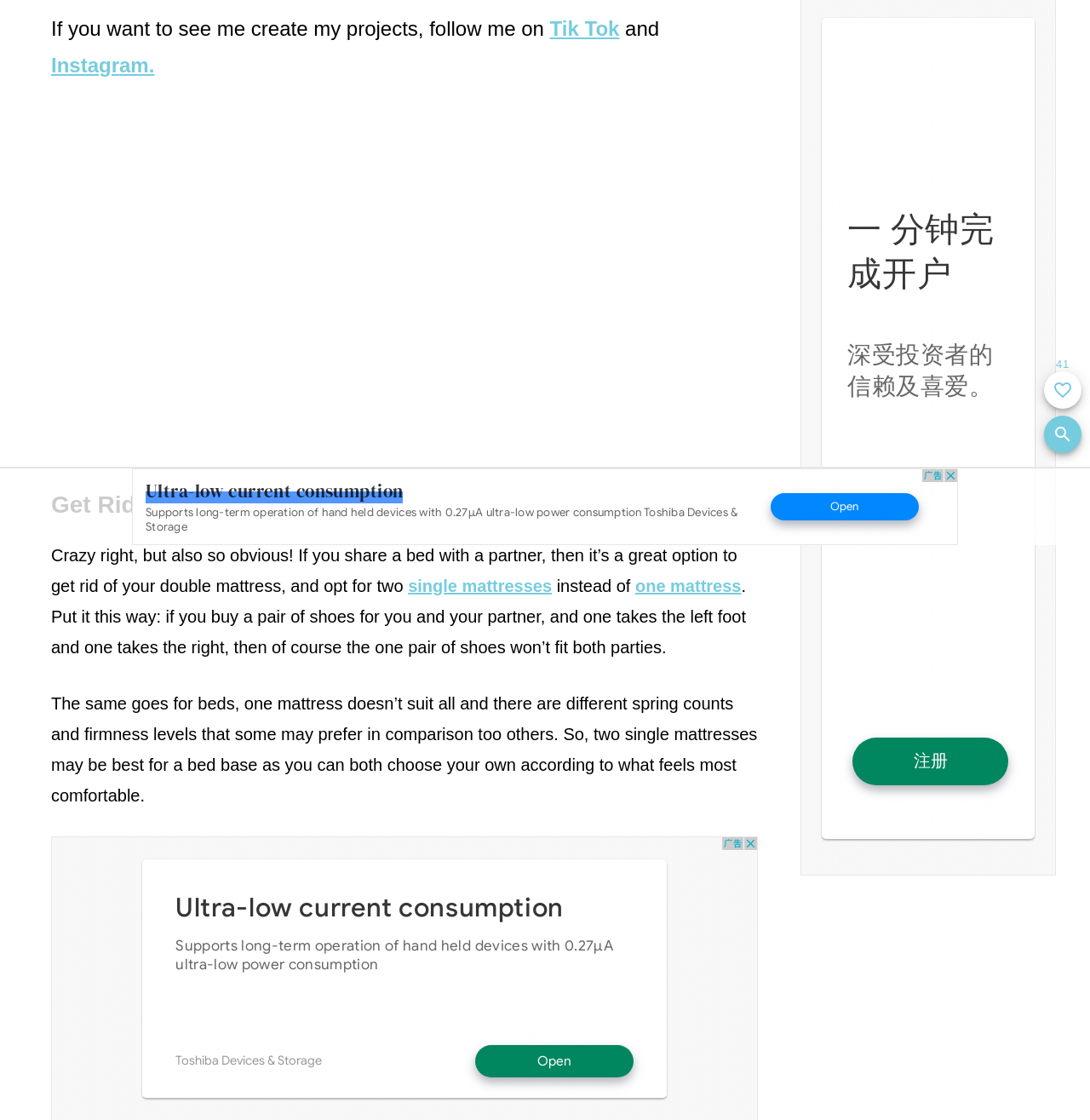Please find the bounding box for the following UI element description. Provide the coordinates in (top-left x, top-left y, bottom-right x, bottom-right y) format, with values between 0 and 1: Remove from Favorites

[0.87, 0.271, 0.996, 0.304]